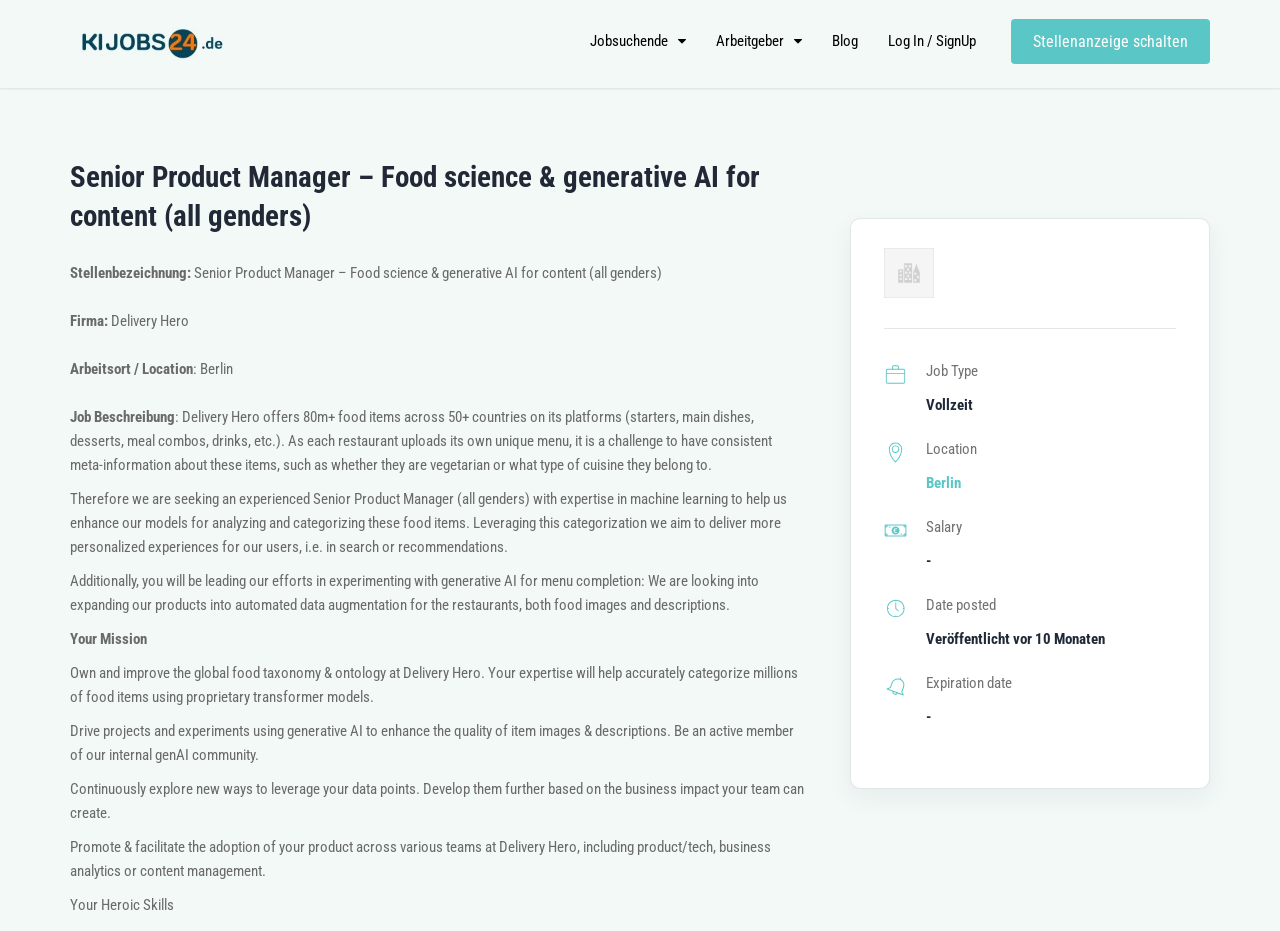Given the element description alt="KI JOBS 24", predict the bounding box coordinates for the UI element in the webpage screenshot. The format should be (top-left x, top-left y, bottom-right x, bottom-right y), and the values should be between 0 and 1.

[0.055, 0.018, 0.184, 0.072]